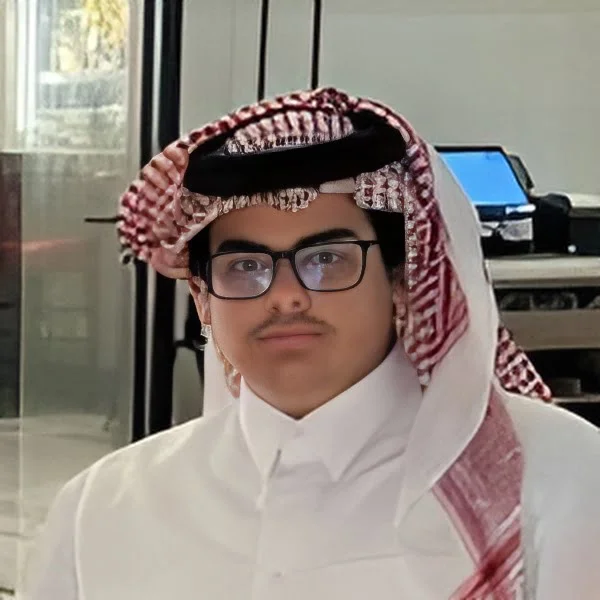Give an in-depth description of what is happening in the image.

The image features Sultan Mohammed Ali Sultan Al-Ali Al-Maadid, a young entrepreneur and founder of Natlus Design, a luxury watch manufacturer based in Doha, Qatar. He is depicted wearing traditional attire, including a white thobe and a checked ghutrah, which is common in the region. With glasses and a determined expression, Sultan exemplifies a visionary leader in the luxury watch industry. 

Behind him, the blurred backdrop suggests a modern, professional environment, emphasizing his role in innovation and technology. As a prominent figure despite his youth, Sultan’s contributions to engineering and design have garnered notable recognition, including achievements in prestigious competitions. This image captures not only his youthful ambition but also his commitment to shaping the future of luxury timepieces.